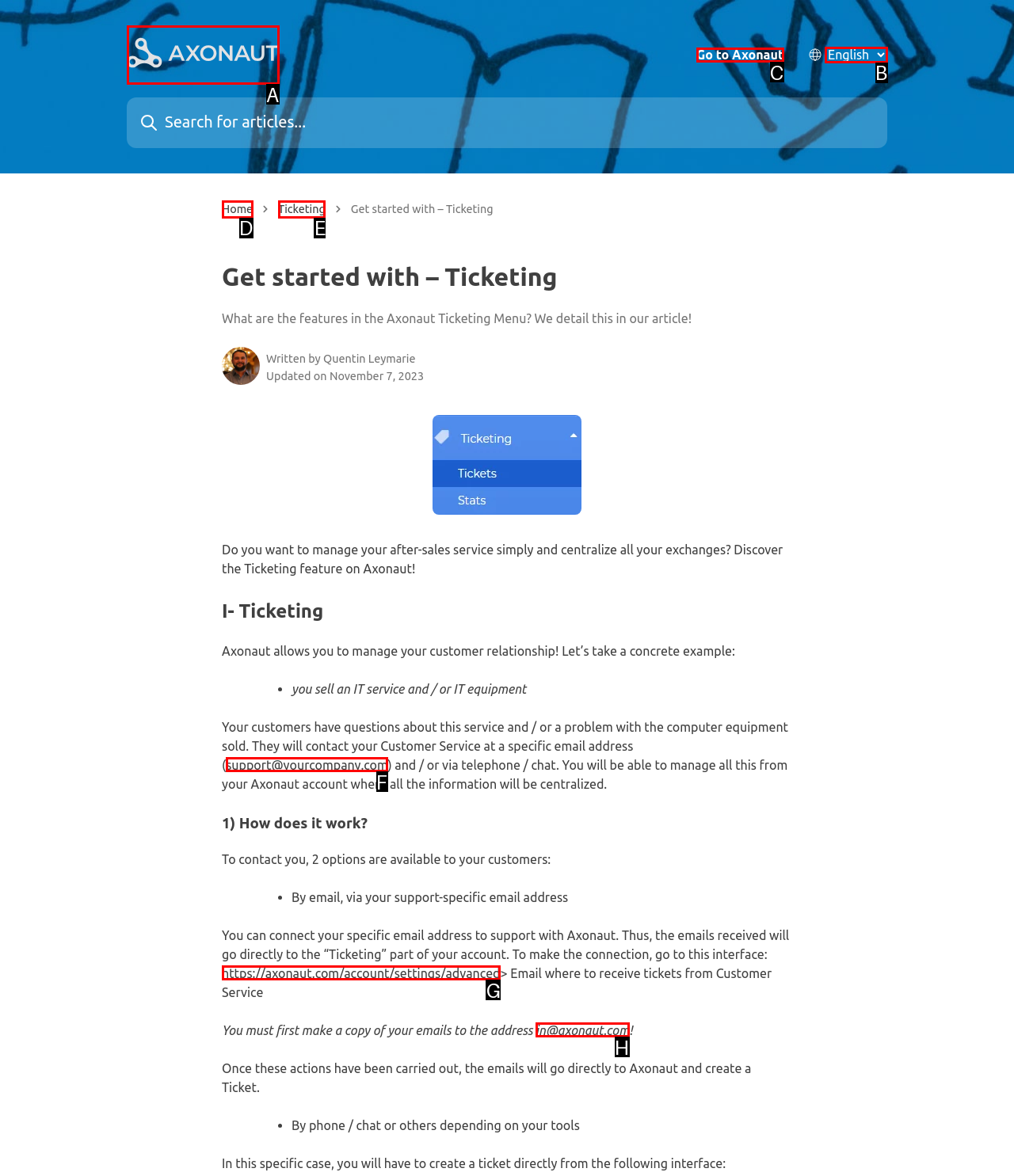Identify which HTML element should be clicked to fulfill this instruction: Go to Axonaut Reply with the correct option's letter.

C